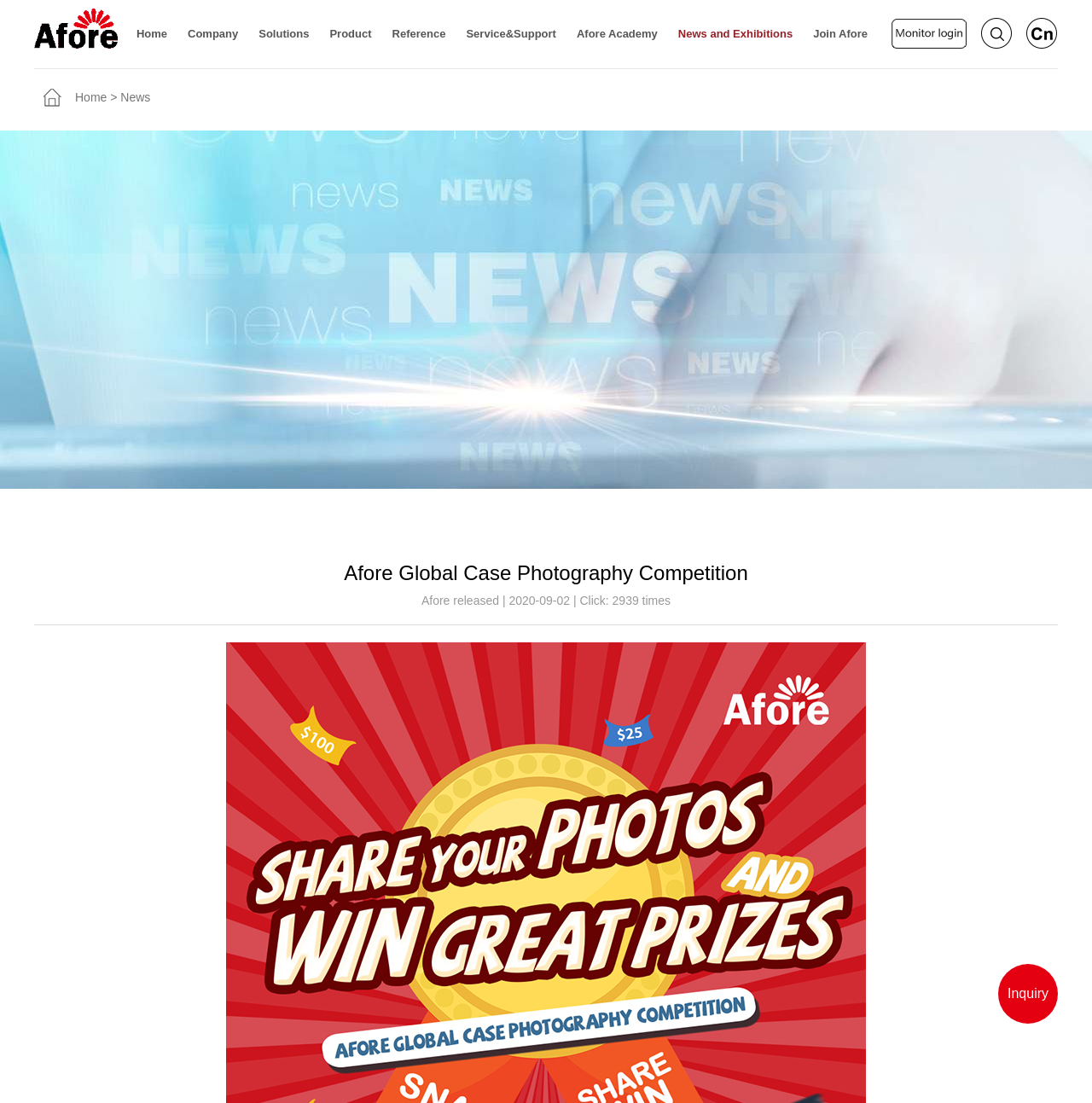What is the current page about?
Carefully examine the image and provide a detailed answer to the question.

The webpage is about a photography competition, specifically the Afore Global Case Photography Competition, as indicated by the heading 'Afore Global Case Photography Competition'.